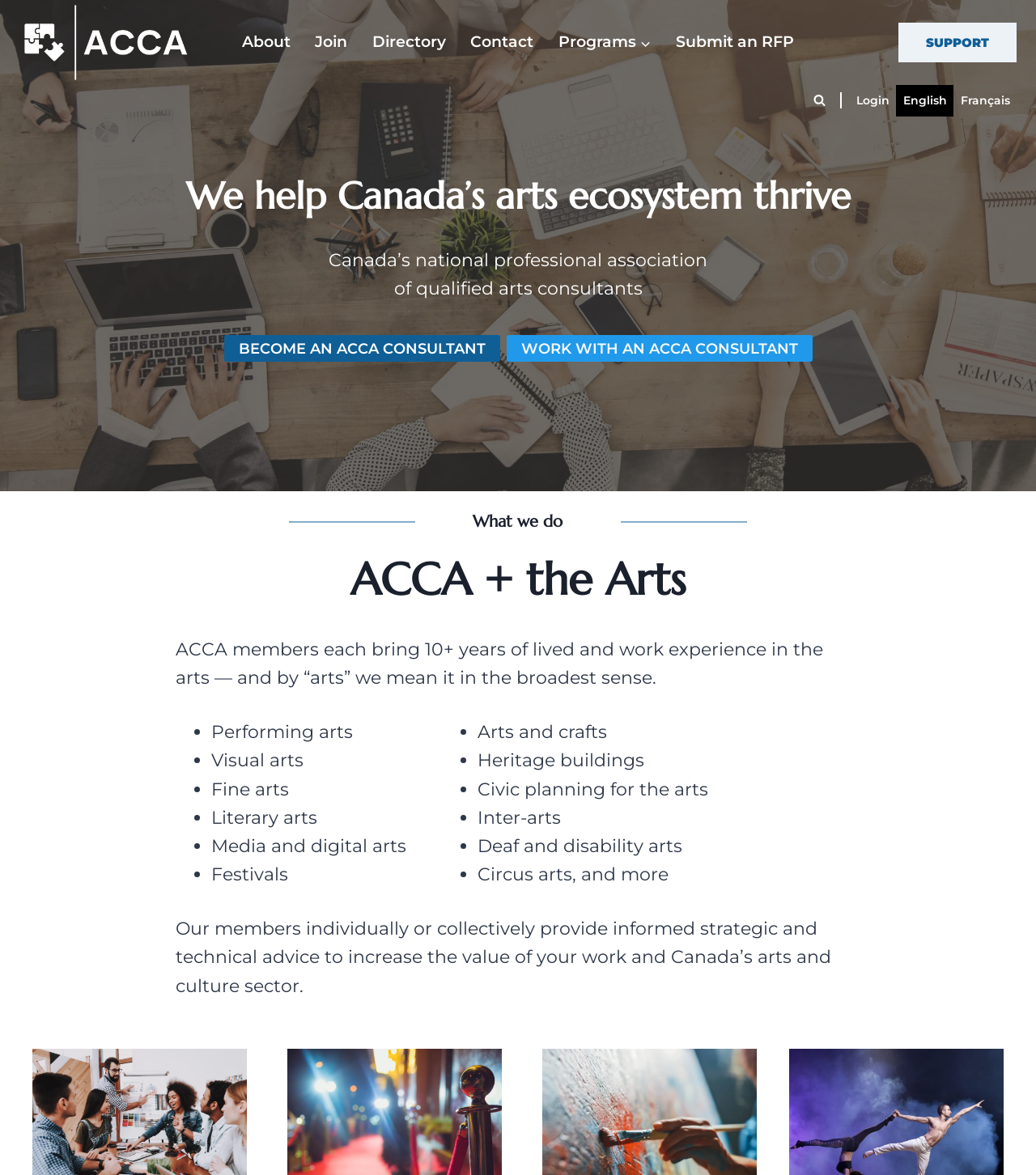How many links are in the primary navigation?
Provide a comprehensive and detailed answer to the question.

The primary navigation menu is located at the top of the webpage and contains 6 links: 'About', 'Join', 'Directory', 'Contact', 'Programs', and 'Submit an RFP'.